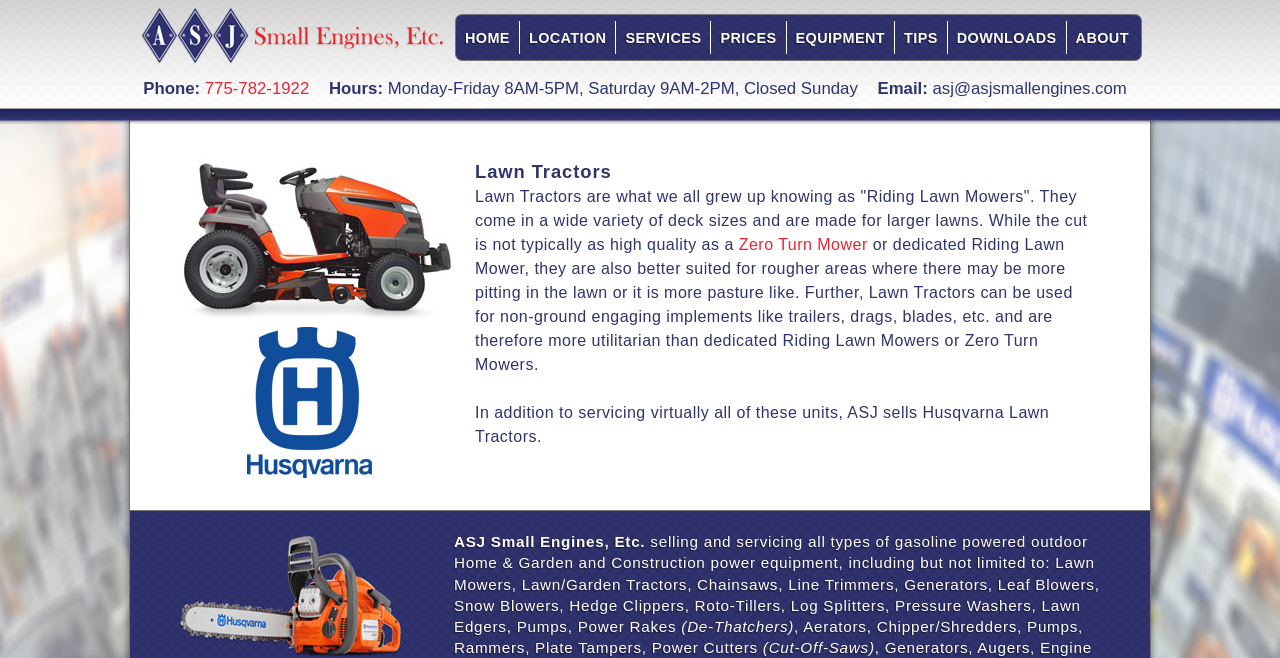Provide a one-word or one-phrase answer to the question:
What is the phone number of ASJ Small Engines, Etc.?

775-782-1922